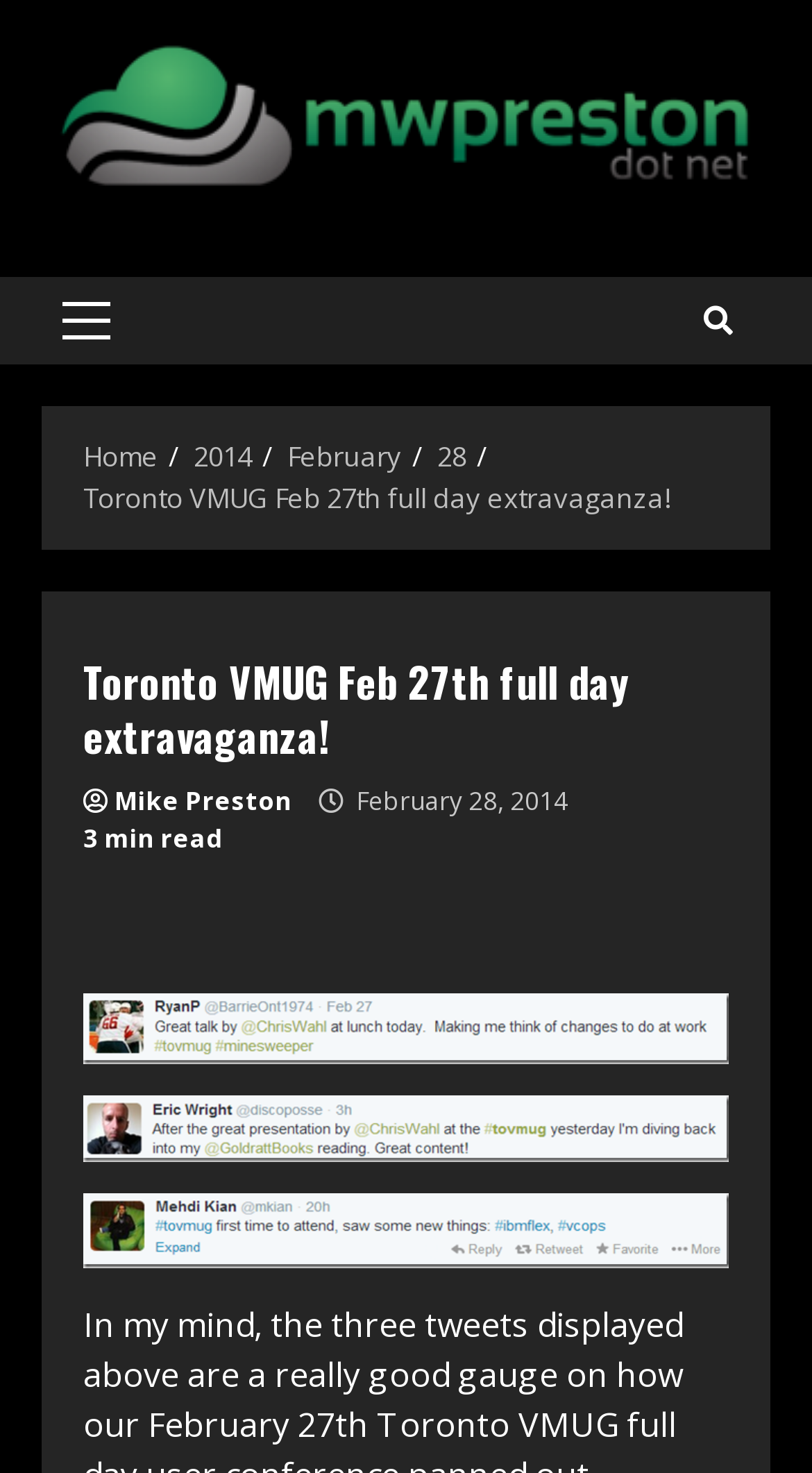Please find the bounding box coordinates of the element that you should click to achieve the following instruction: "read the article by Mike Preston". The coordinates should be presented as four float numbers between 0 and 1: [left, top, right, bottom].

[0.141, 0.532, 0.359, 0.557]